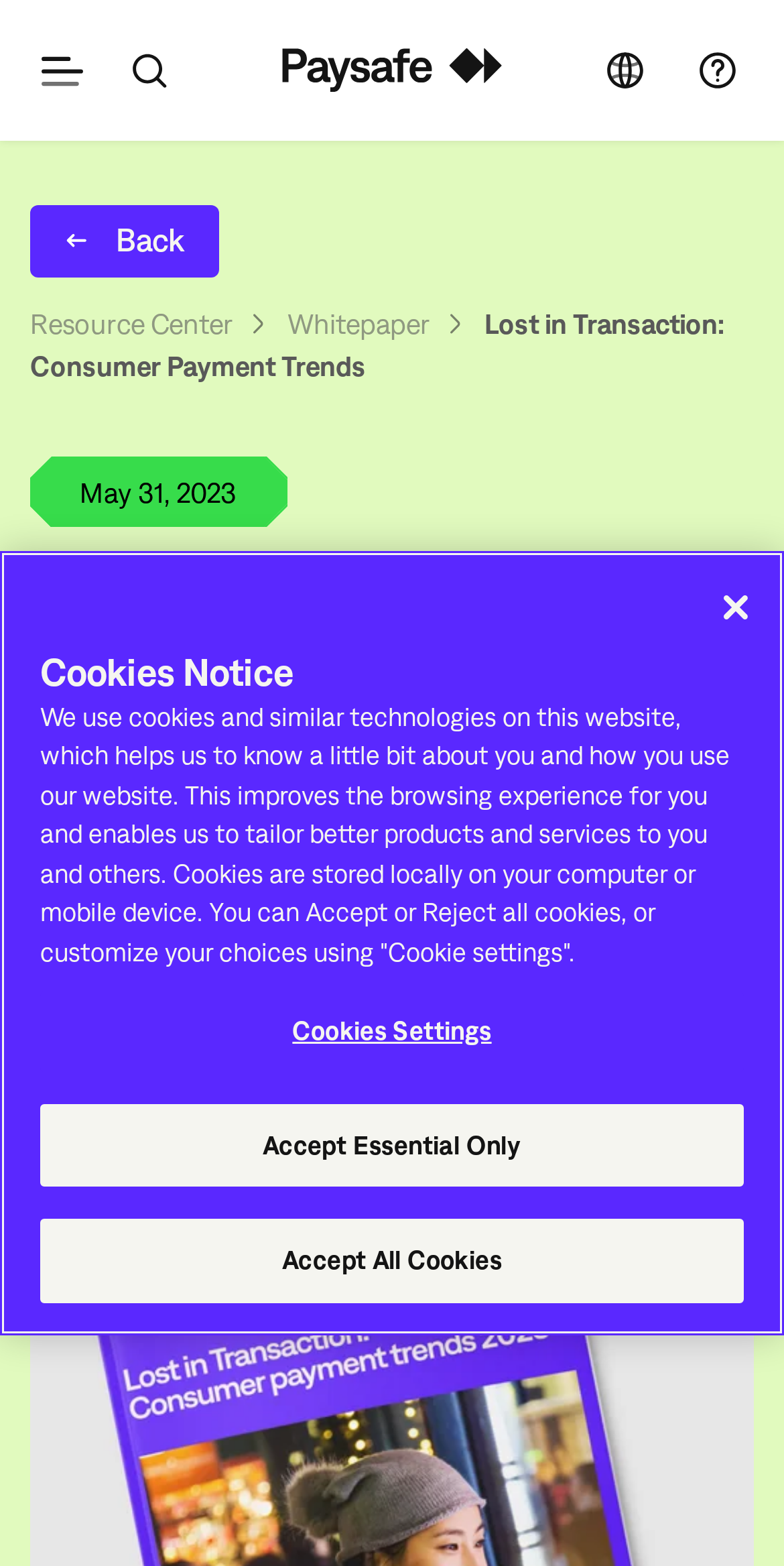Could you determine the bounding box coordinates of the clickable element to complete the instruction: "Click on Contact Us"? Provide the coordinates as four float numbers between 0 and 1, i.e., [left, top, right, bottom].

None